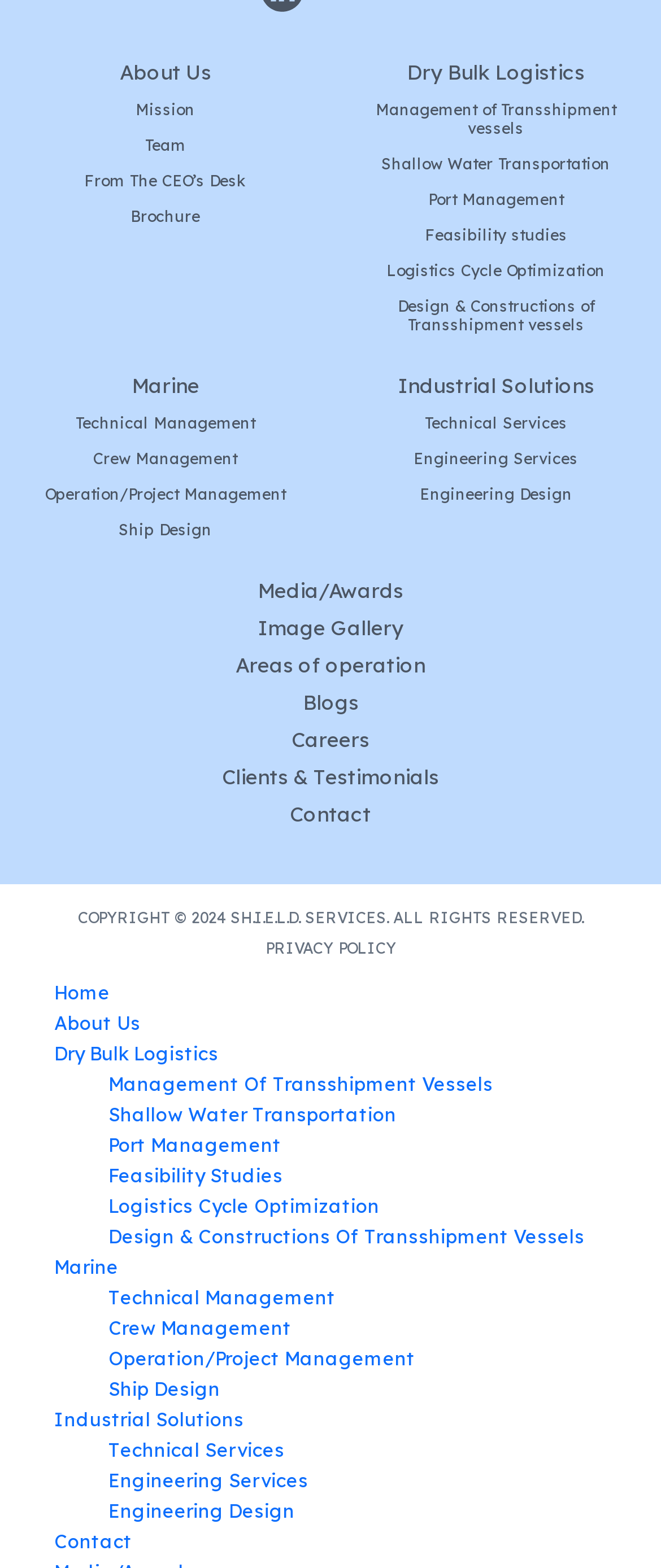How many sections are there in the webpage?
Based on the image content, provide your answer in one word or a short phrase.

3